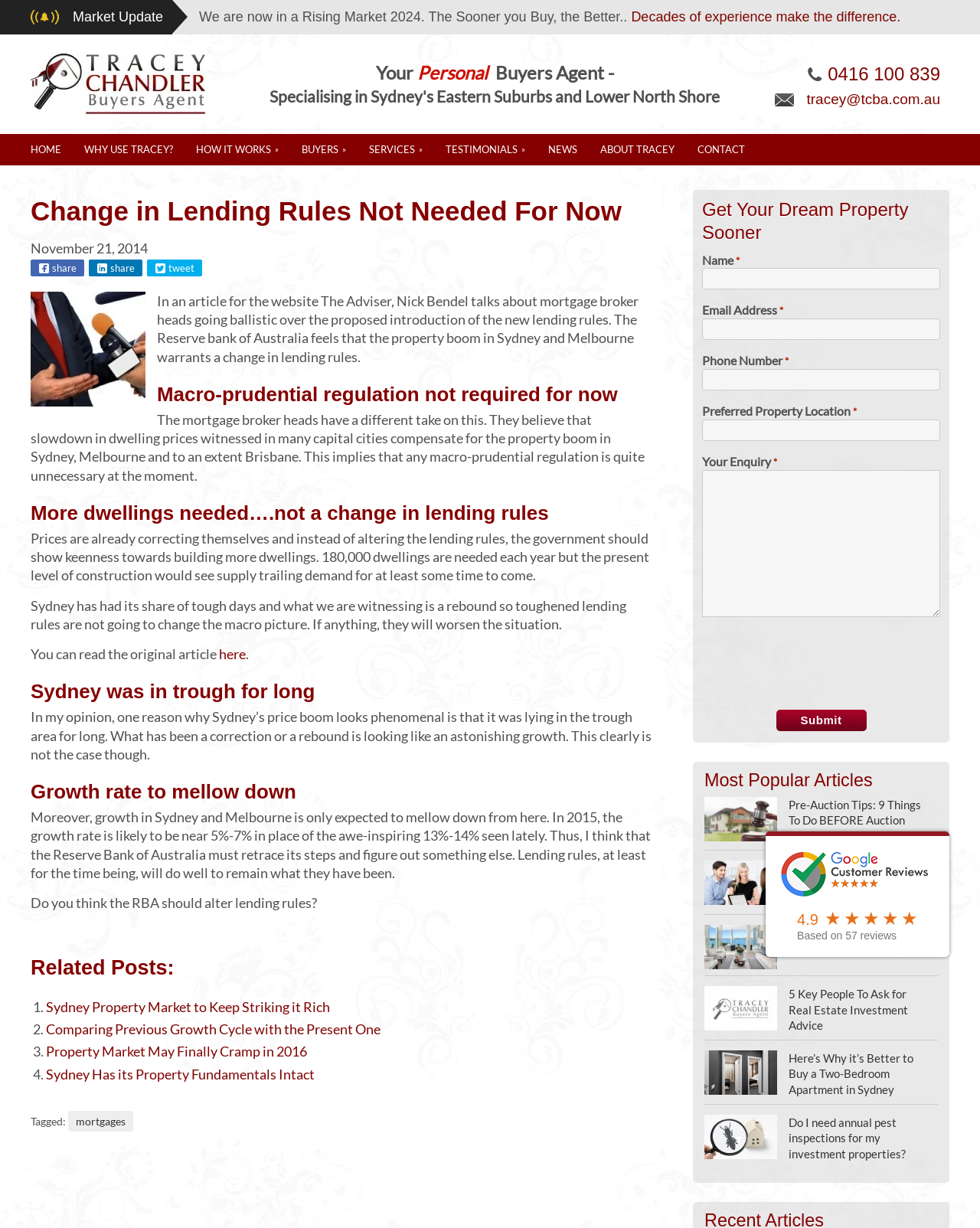Determine the bounding box for the described HTML element: "alt="Tracey Chandler - Buyers Agent"". Ensure the coordinates are four float numbers between 0 and 1 in the format [left, top, right, bottom].

[0.031, 0.043, 0.209, 0.094]